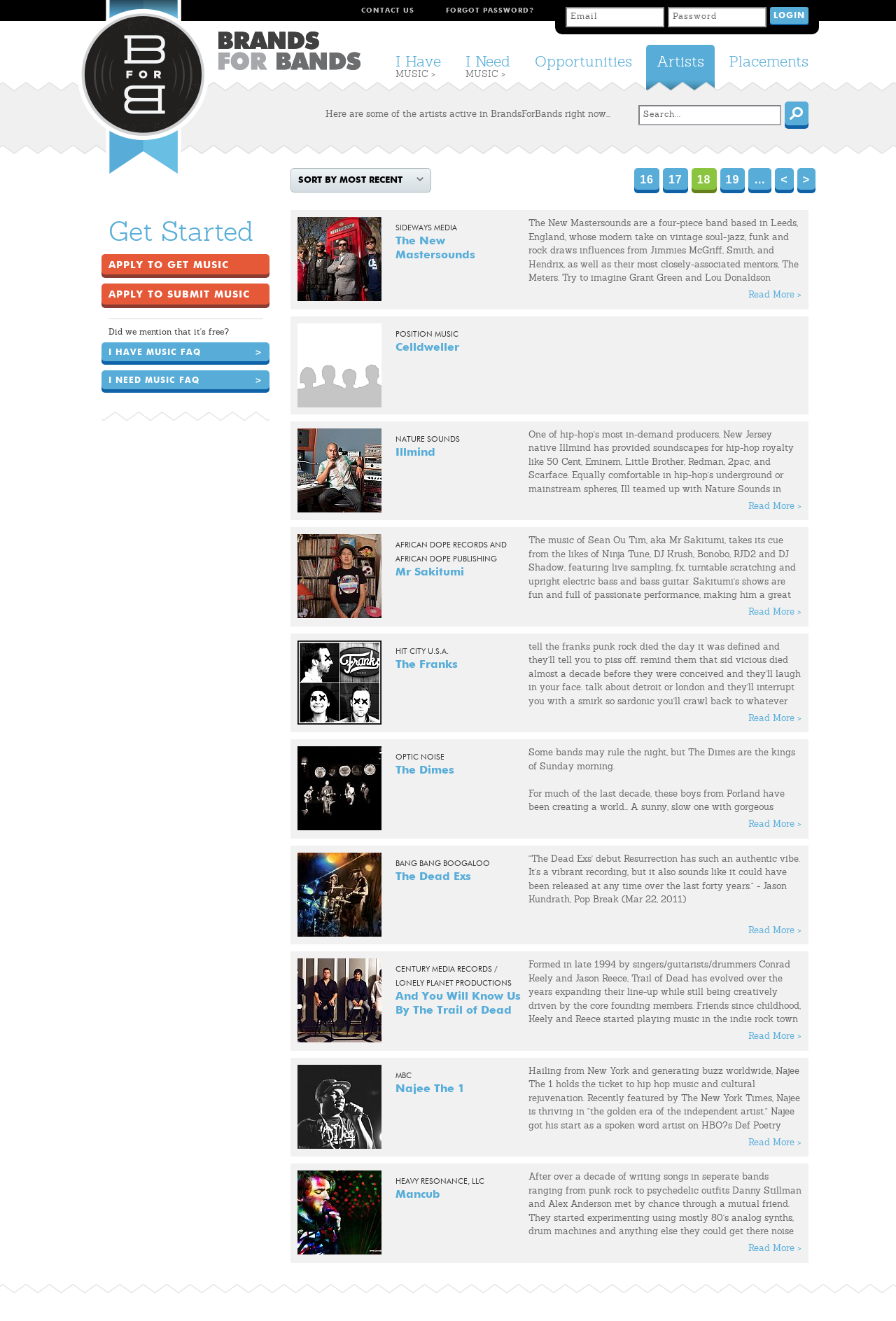Give a complete and precise description of the webpage's appearance.

The webpage is for BrandsForBands, a platform that connects artists and music industry professionals. At the top, there is a logo image "B For B" and a heading "BrandsForBands" with a link to the same. Below this, there is a login section with two text boxes for email and password, and a "Login" button. There are also links to "Forgot Password?" and "Contact Us".

To the right of the login section, there are several links to different sections of the website, including "Placements", "Artists", "Opportunities", "I Need MUSIC >", and "I Have MUSIC >".

Below the login and navigation sections, there is a search bar with a text box and a "Search" button. Next to the search bar, there is a heading "Get Started" with links to "APPLY TO GET MUSIC" and "APPLY TO SUBMIT MUSIC", as well as FAQs for "I HAVE MUSIC" and "I NEED MUSIC".

The main content of the webpage features a list of artists, each with an image, a heading with the artist's name, and a brief description. The artists listed include The New Mastersounds, Celldweller, Illmind, Mr Sakitumi, The Franks, The Dimes, The Dead Exs, And You Will Know Us By The Trail of Dead, and Najee The 1. Each artist's section has a "Read More >" link to view more information about them.

The webpage also has a section with a heading "Here are some of the artists active in BrandsForBands right now..." and links to sort the list by most recent, as well as pagination links to navigate through the list.